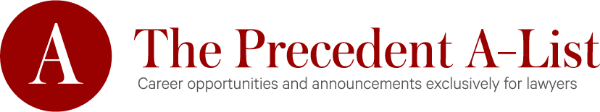Answer the question using only a single word or phrase: 
What is the shape of the logo's background?

Circular